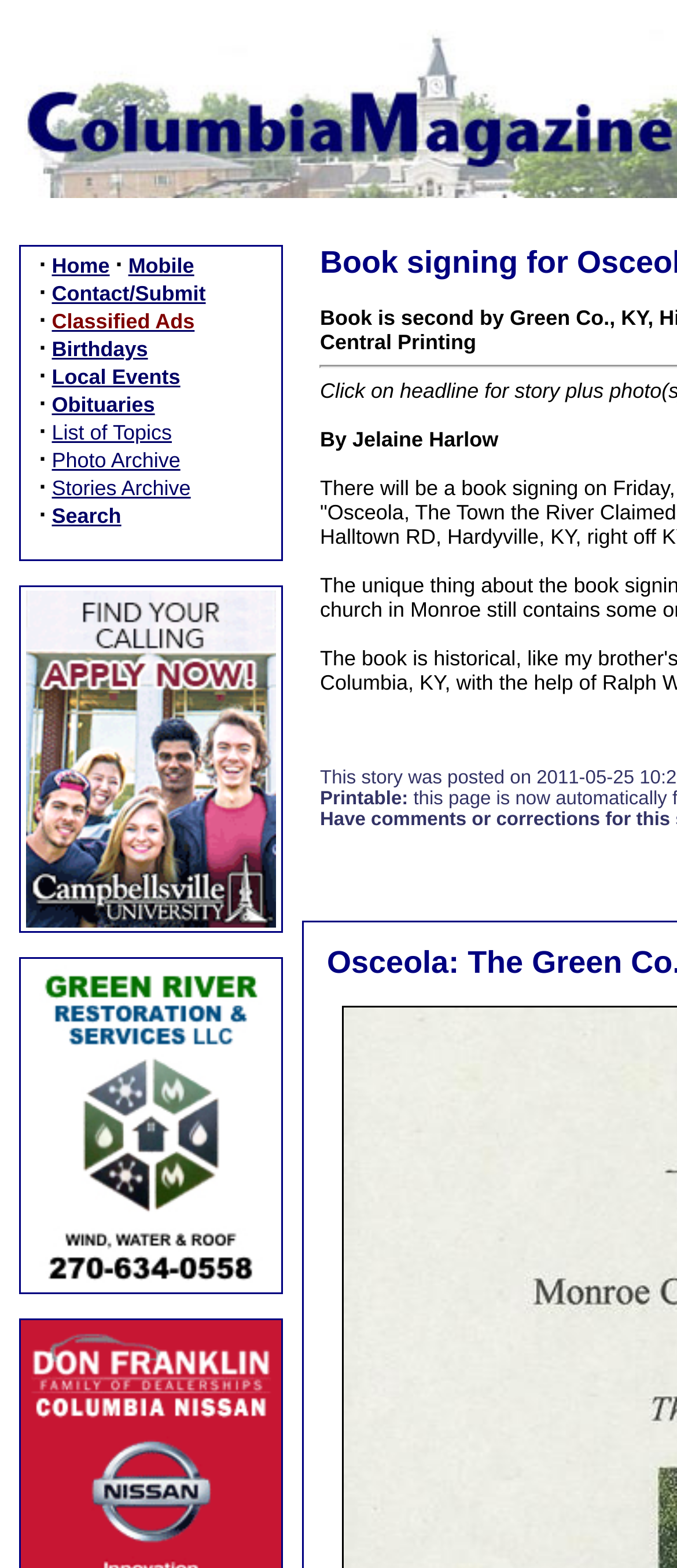Please provide a comprehensive response to the question based on the details in the image: What is the name of the university mentioned?

The answer can be found by looking at the link element with the text 'Campbellsville University' which is located at the top of the webpage, below the navigation menu.